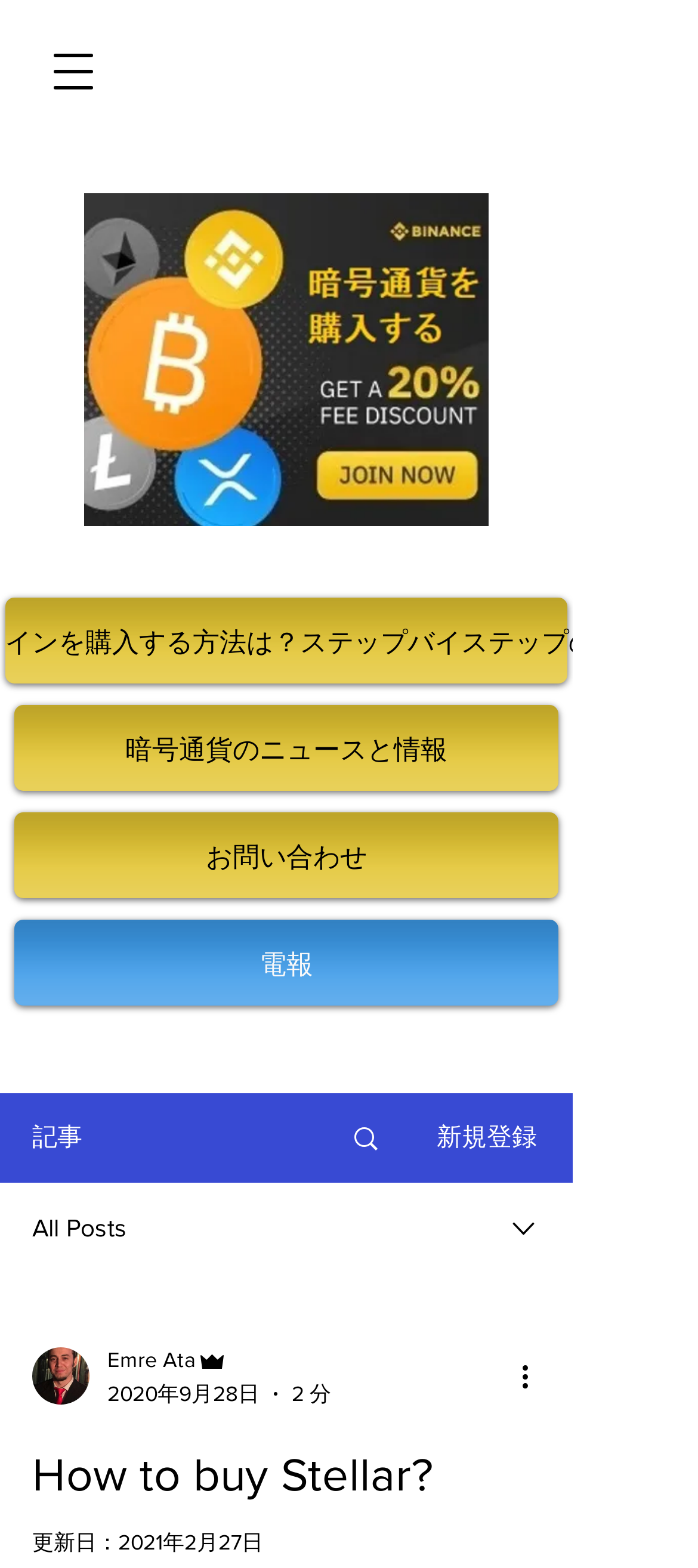Identify the bounding box for the described UI element: "検索".

[0.462, 0.698, 0.585, 0.753]